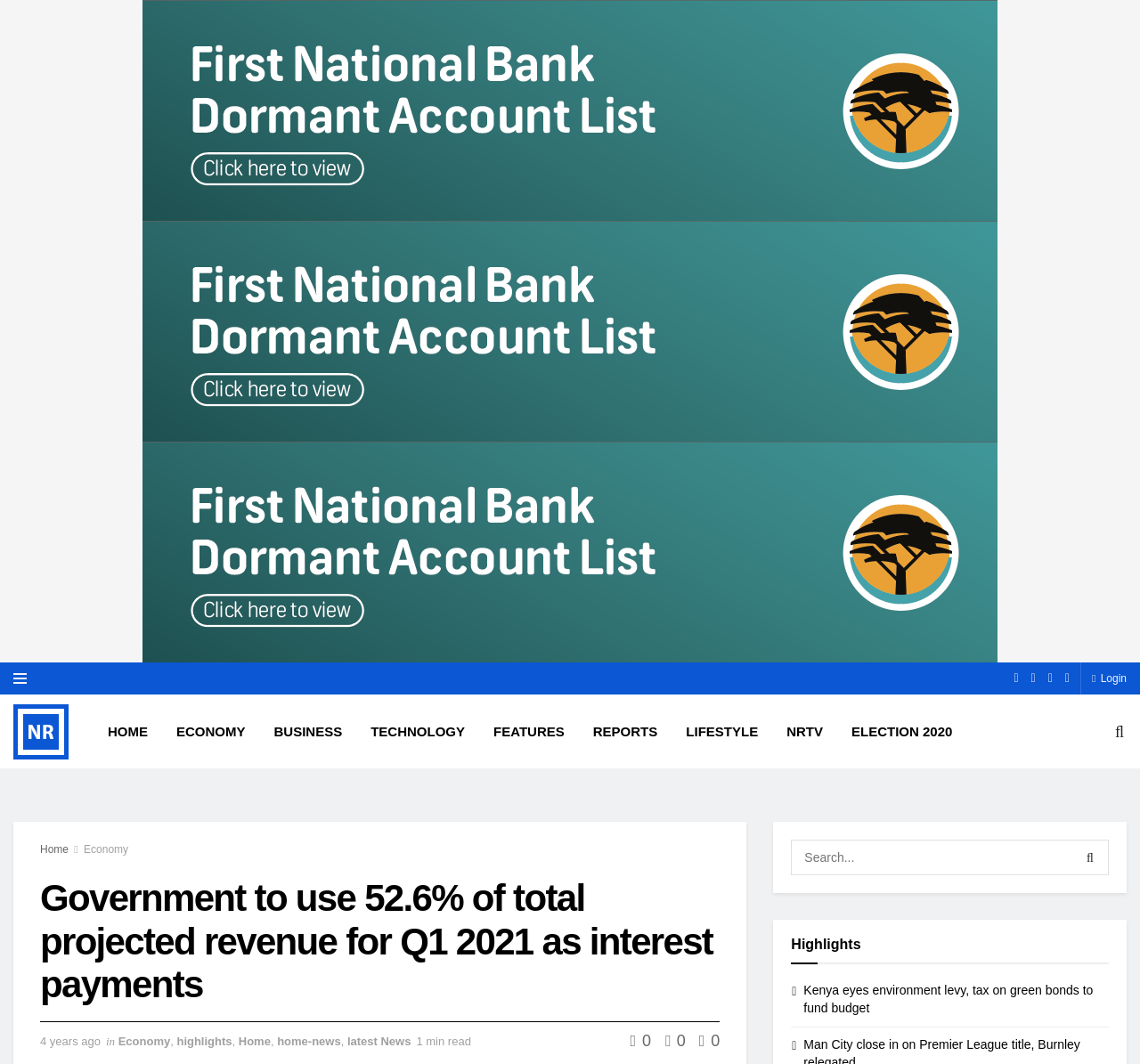Identify the bounding box coordinates of the clickable region to carry out the given instruction: "Go to the home page".

[0.082, 0.667, 0.142, 0.708]